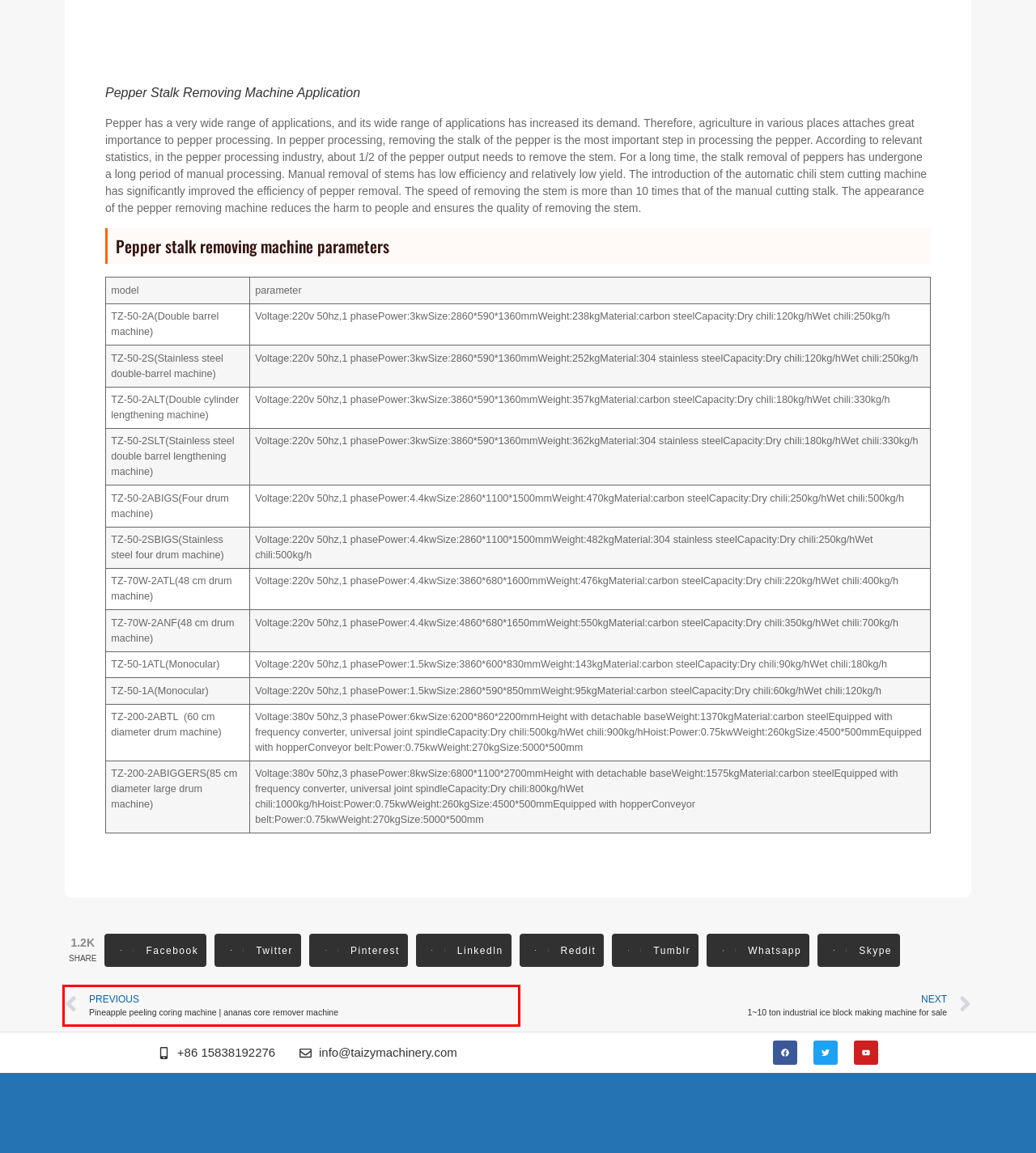Consider the screenshot of a webpage with a red bounding box and select the webpage description that best describes the new page that appears after clicking the element inside the red box. Here are the candidates:
A. Pineapple peeling coring machine | ananas core remover machine
B. News - Taizy Machinery
C. Contact Us - Taizy Machinery
D. Product - Taizy Machinery
E. Cutting - Taizy Machinery
F. Application - Taizy Machinery
G. Skype
H. About Us - Taizy Machinery

A